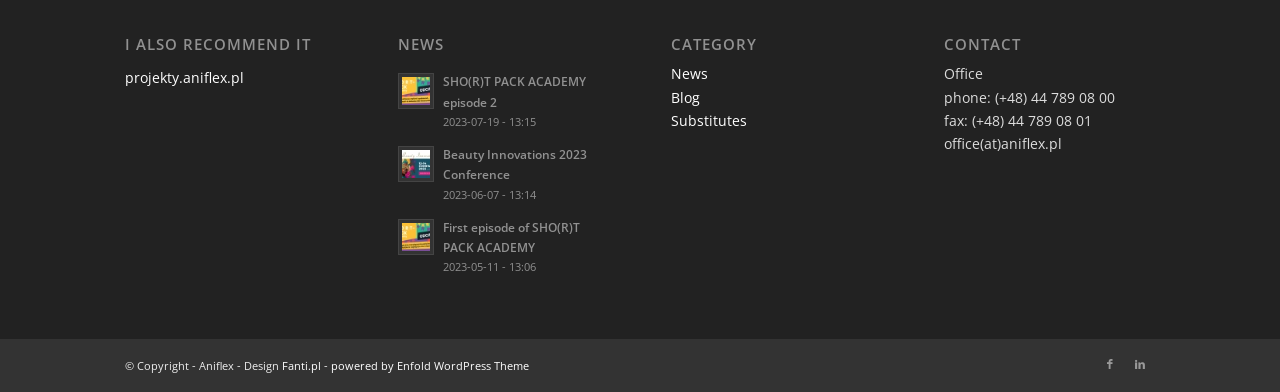How many news links are there?
Please give a well-detailed answer to the question.

I counted the number of links under the 'NEWS' heading, and there are three links: 'SHO(R)T PACK ACADEMY odcinek 2', 'Konferencja Beauty Innovations 2023', and 'Pierwszy odcinek SHO(R)T PACK ACADEMY'.